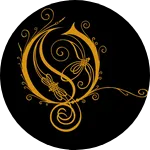What is the shape of the prominent letter in the logo?
Please craft a detailed and exhaustive response to the question.

The caption explicitly states that the logo prominently displays the letter 'O' intertwined with elegant decorative elements, which implies that the shape of the prominent letter in the logo is 'O'.